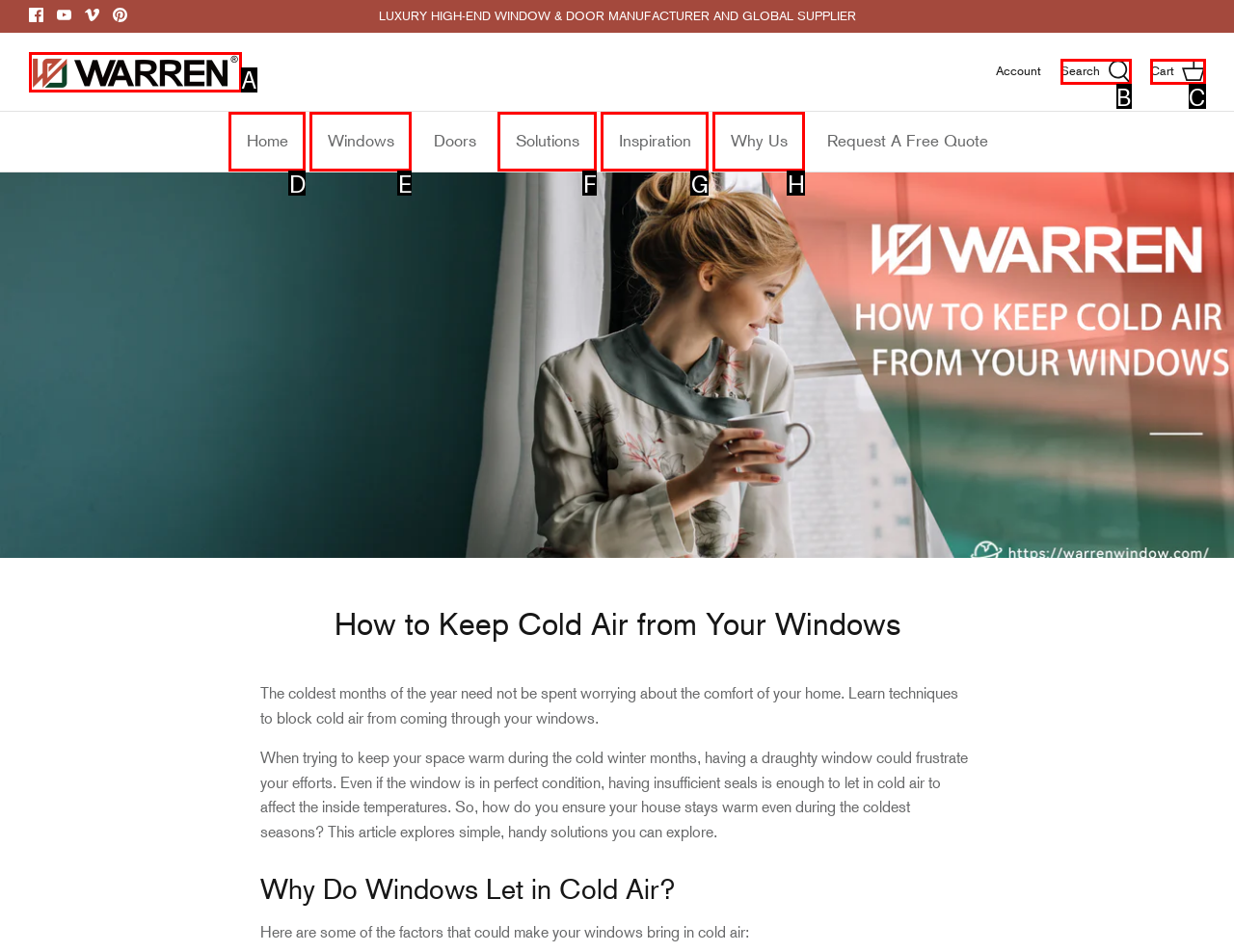Choose the option that matches the following description: Why Us
Reply with the letter of the selected option directly.

H